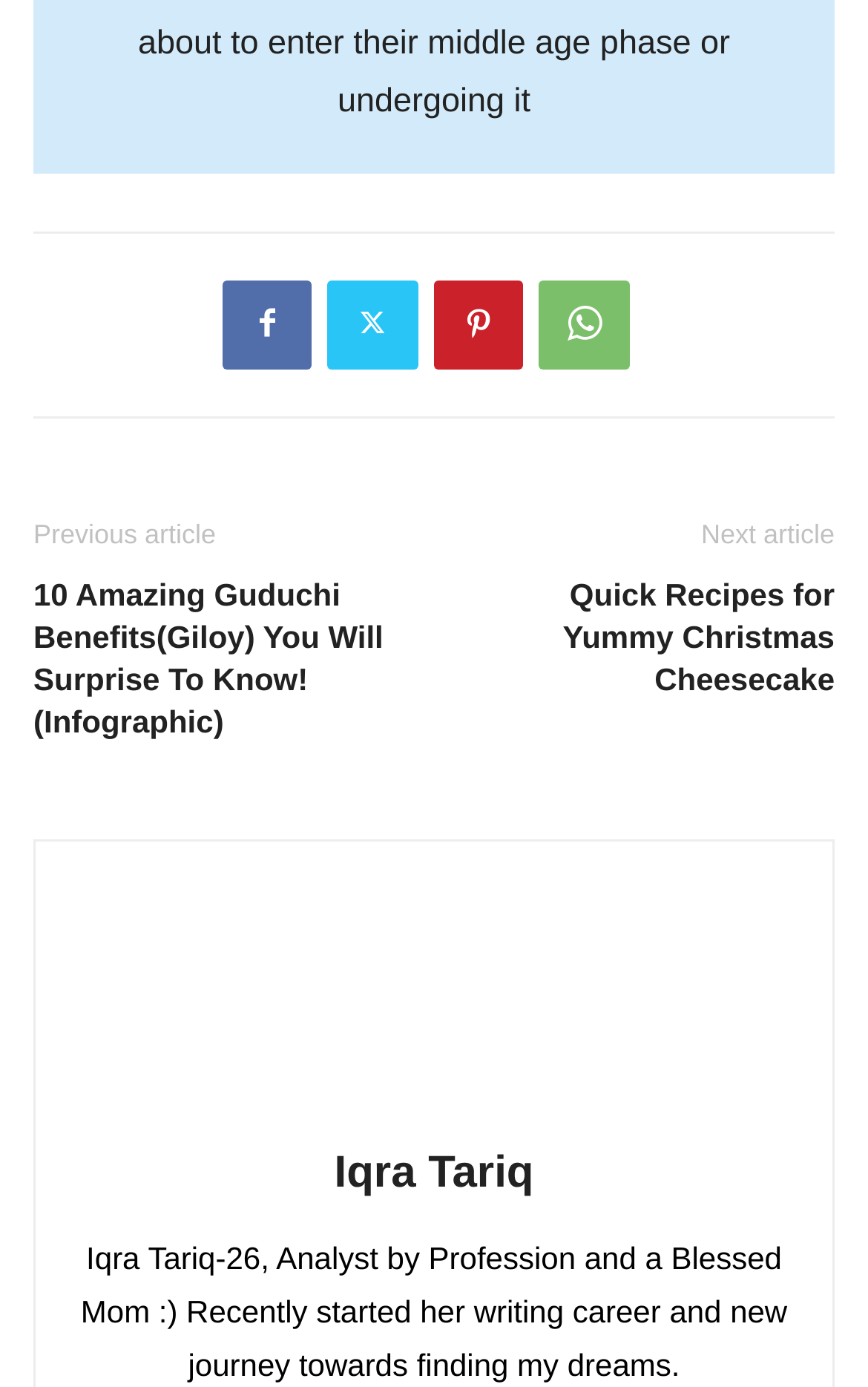Provide the bounding box coordinates of the UI element this sentence describes: "Iqra Tariq".

[0.385, 0.828, 0.615, 0.863]